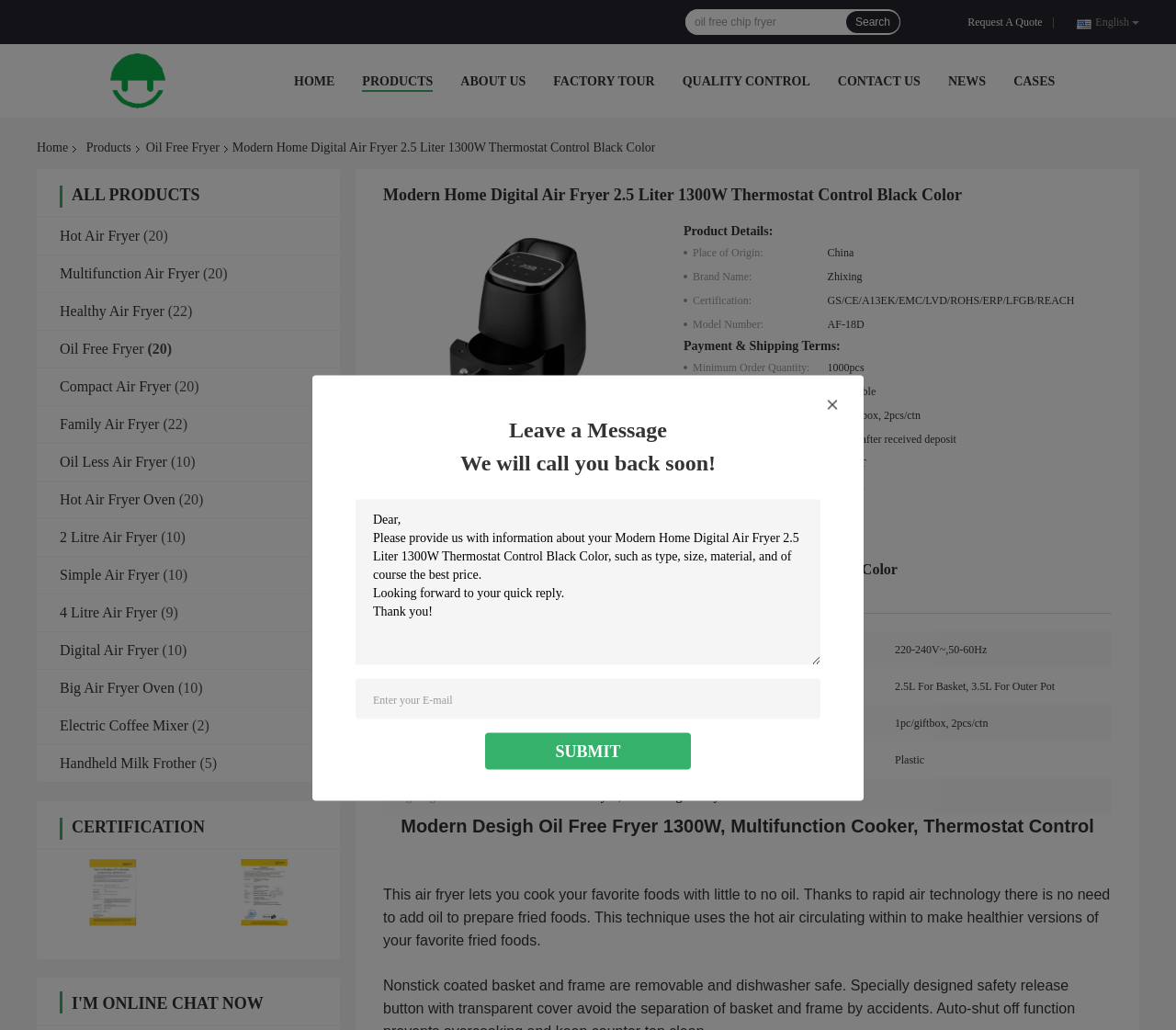Specify the bounding box coordinates for the region that must be clicked to perform the given instruction: "Submit the inquiry".

[0.472, 0.72, 0.528, 0.738]